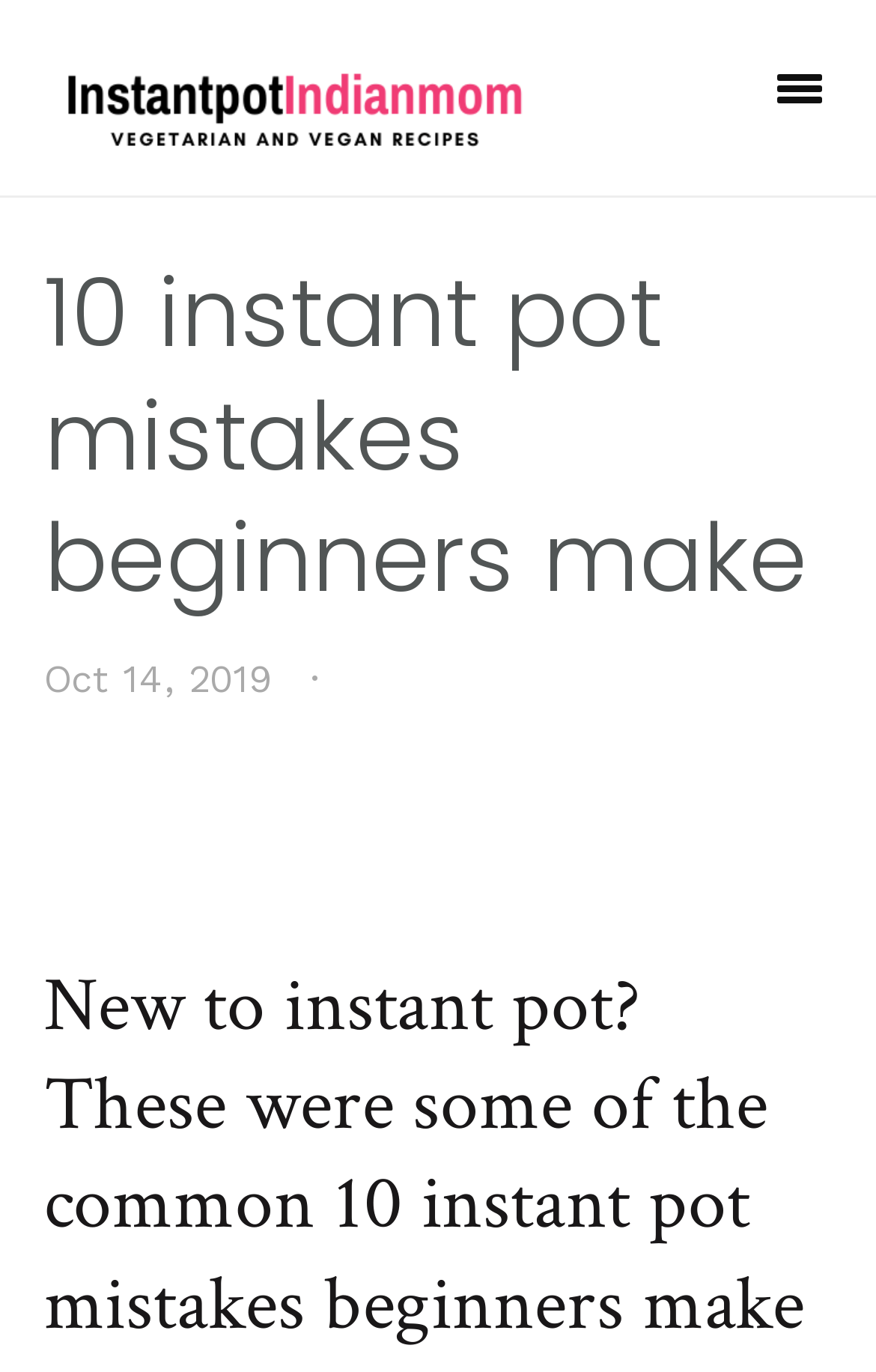Find the bounding box of the web element that fits this description: "Privacy statement".

None